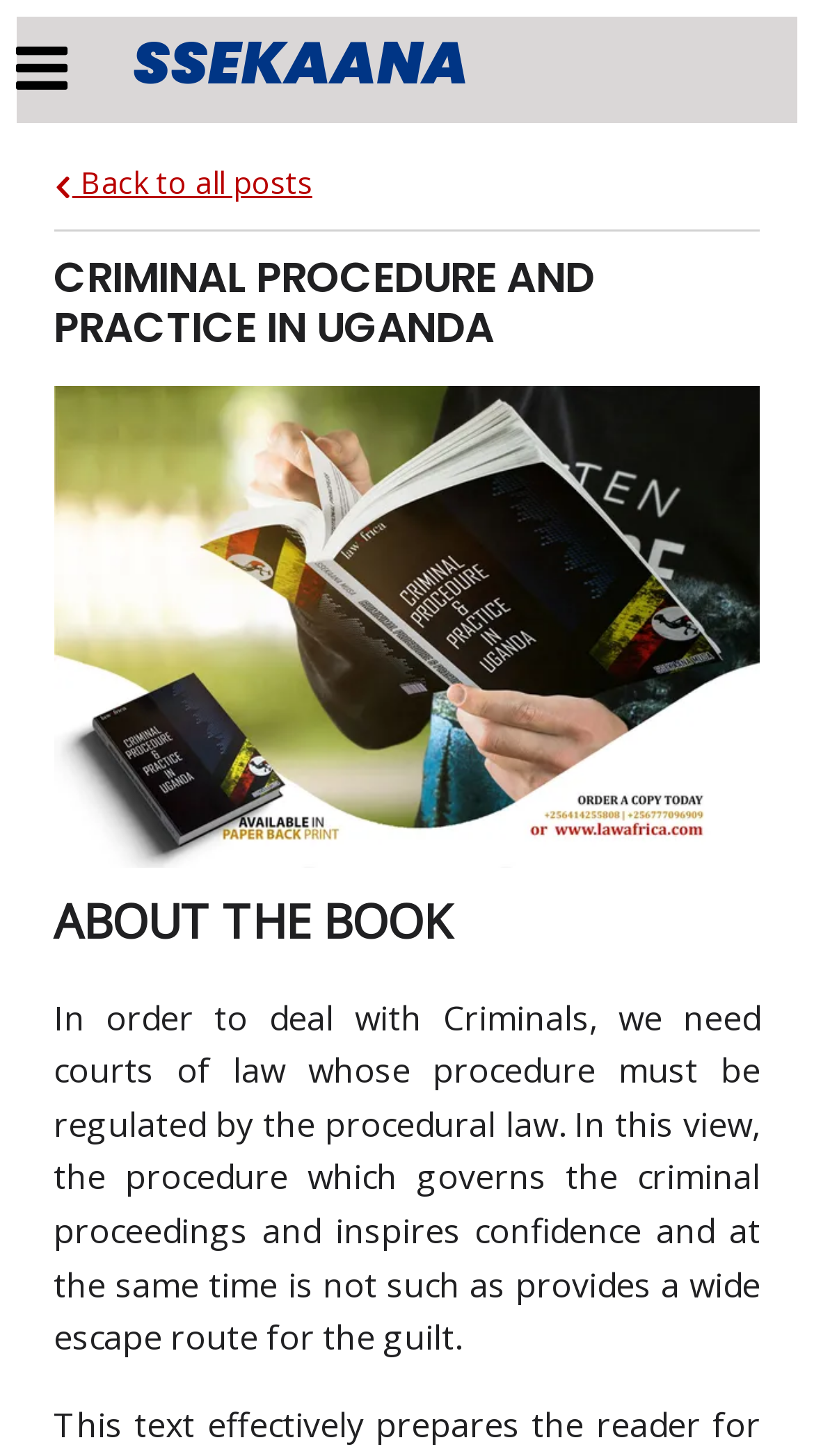Locate the bounding box coordinates for the element described below: "SSEKAANA". The coordinates must be four float values between 0 and 1, formatted as [left, top, right, bottom].

[0.164, 0.018, 0.576, 0.067]